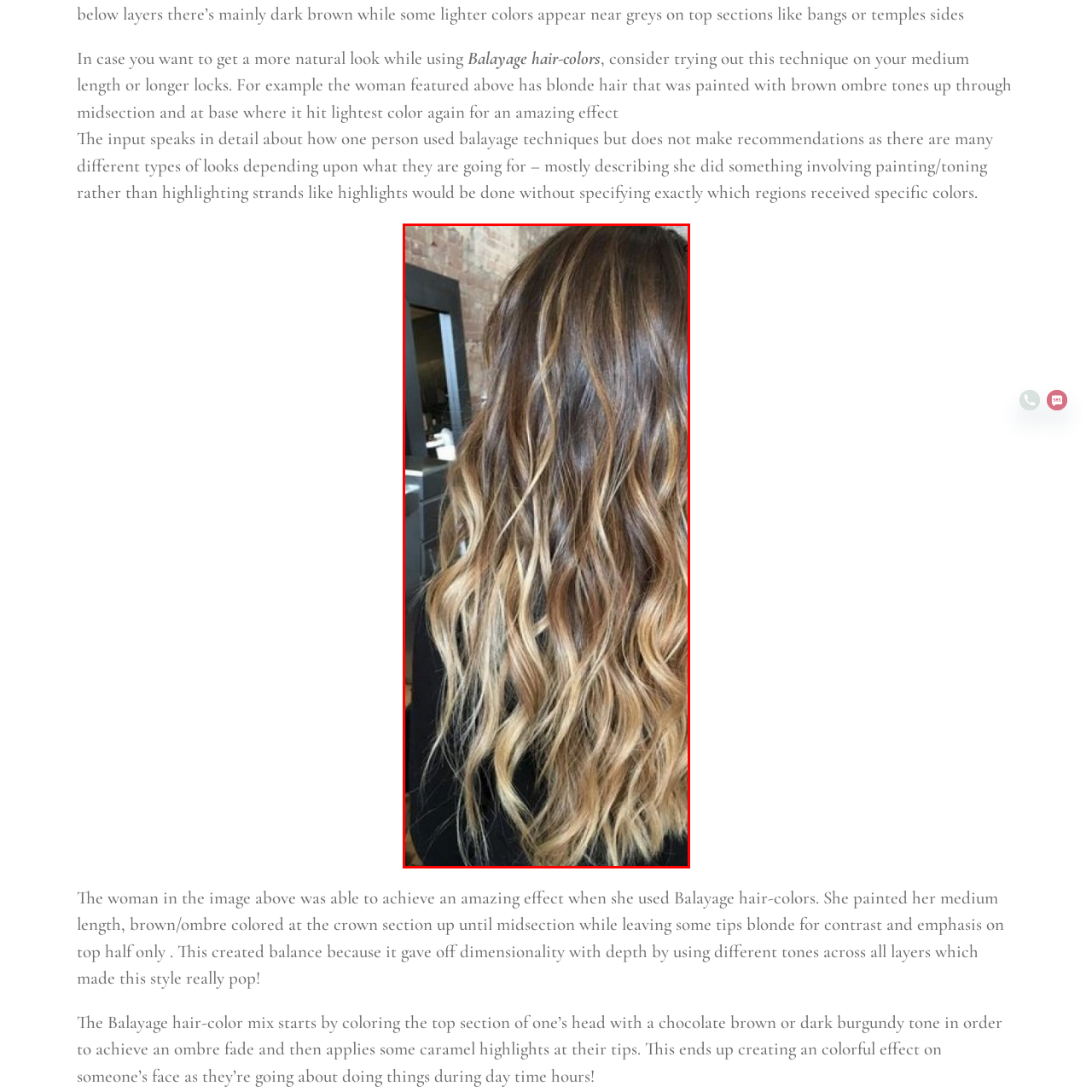Look closely at the image within the red bounding box, What is the overall style of the hairstyle? Respond with a single word or short phrase.

Classy and vibrant